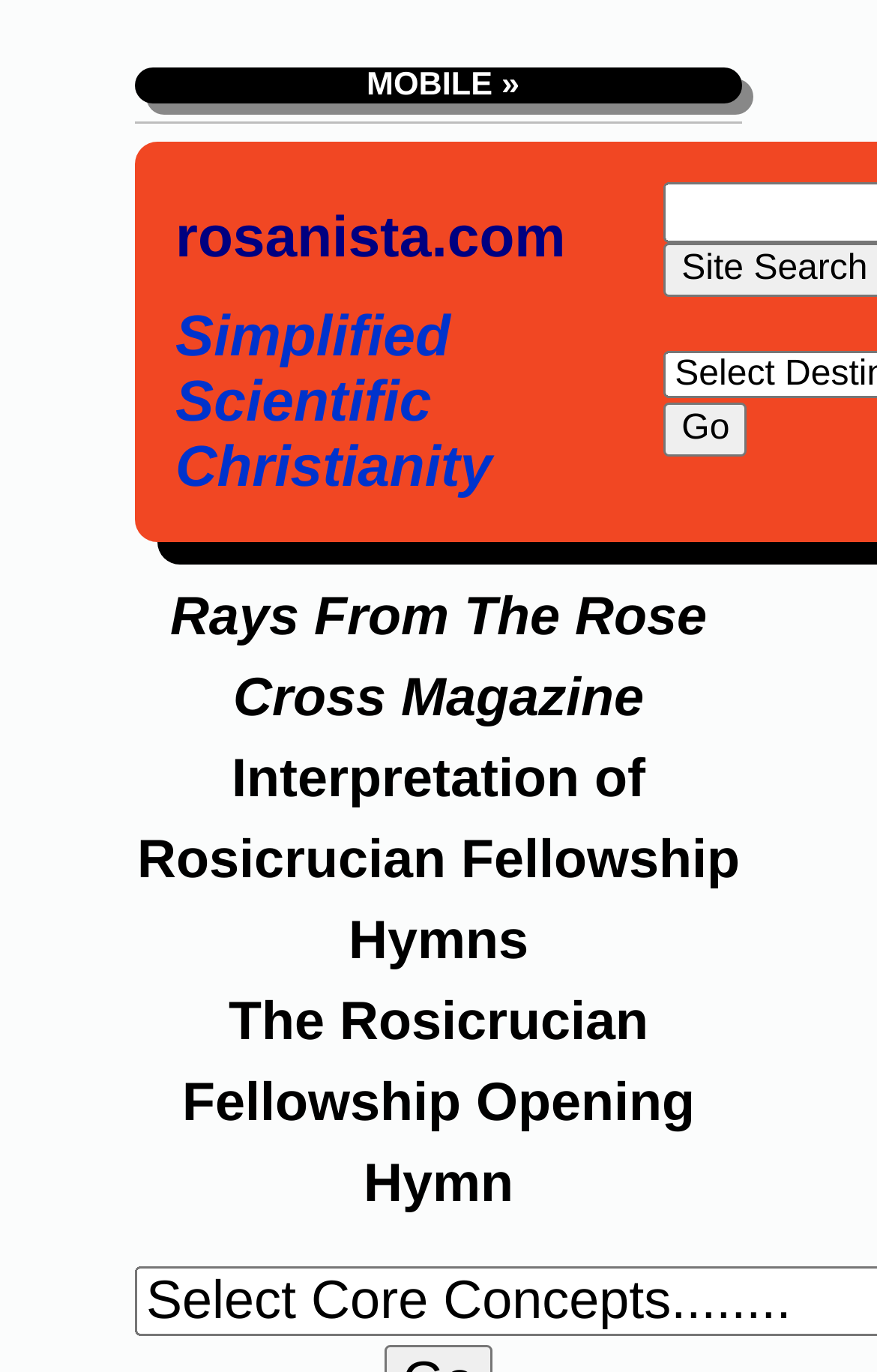What is the title of the hymn?
Using the image as a reference, deliver a detailed and thorough answer to the question.

I found the answer by looking at the StaticText element with the text 'The Rosicrucian Fellowship Opening Hymn' which is likely to be the title of the hymn.